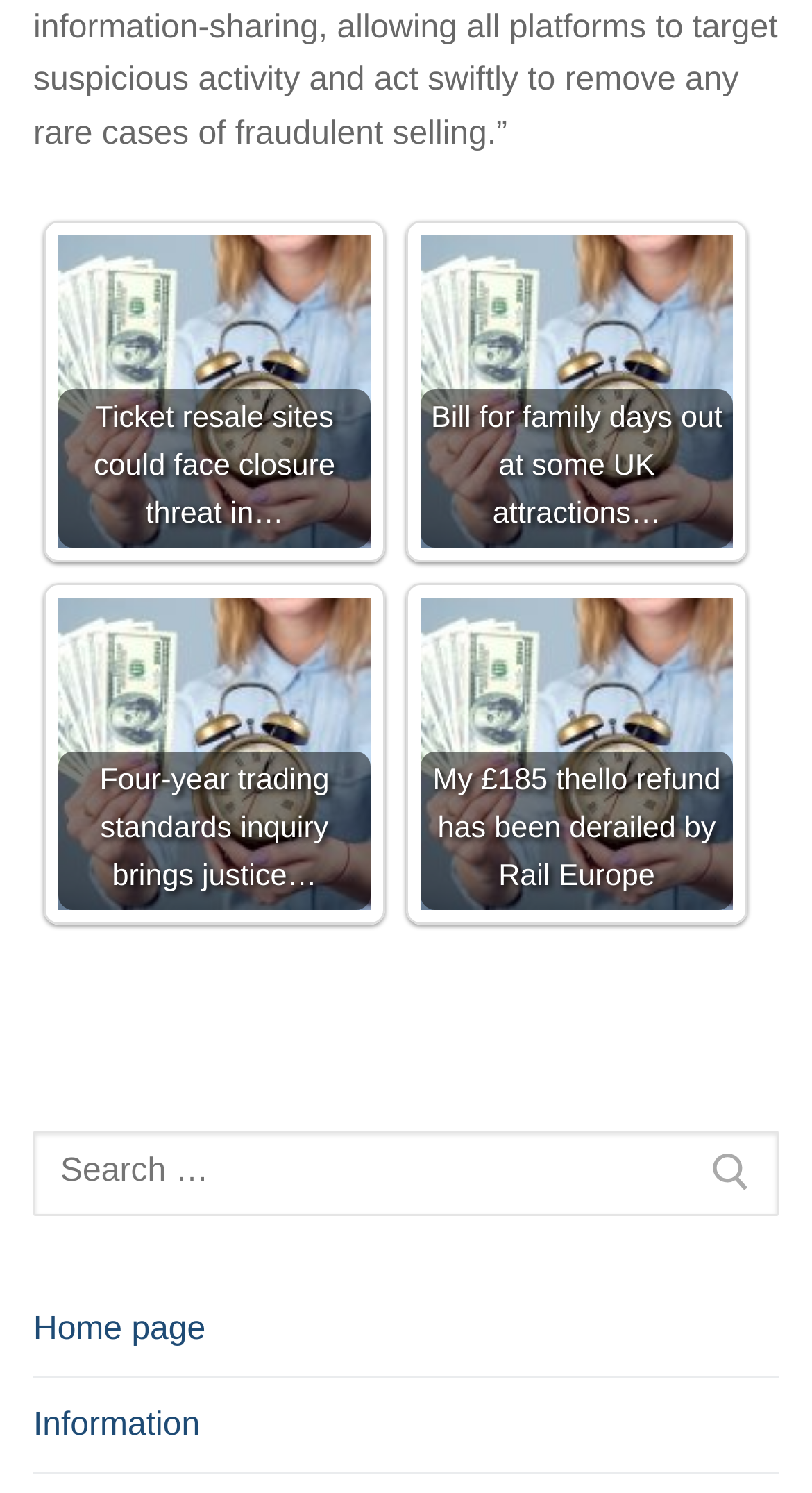Is there a search function on this webpage?
Look at the image and answer with only one word or phrase.

Yes